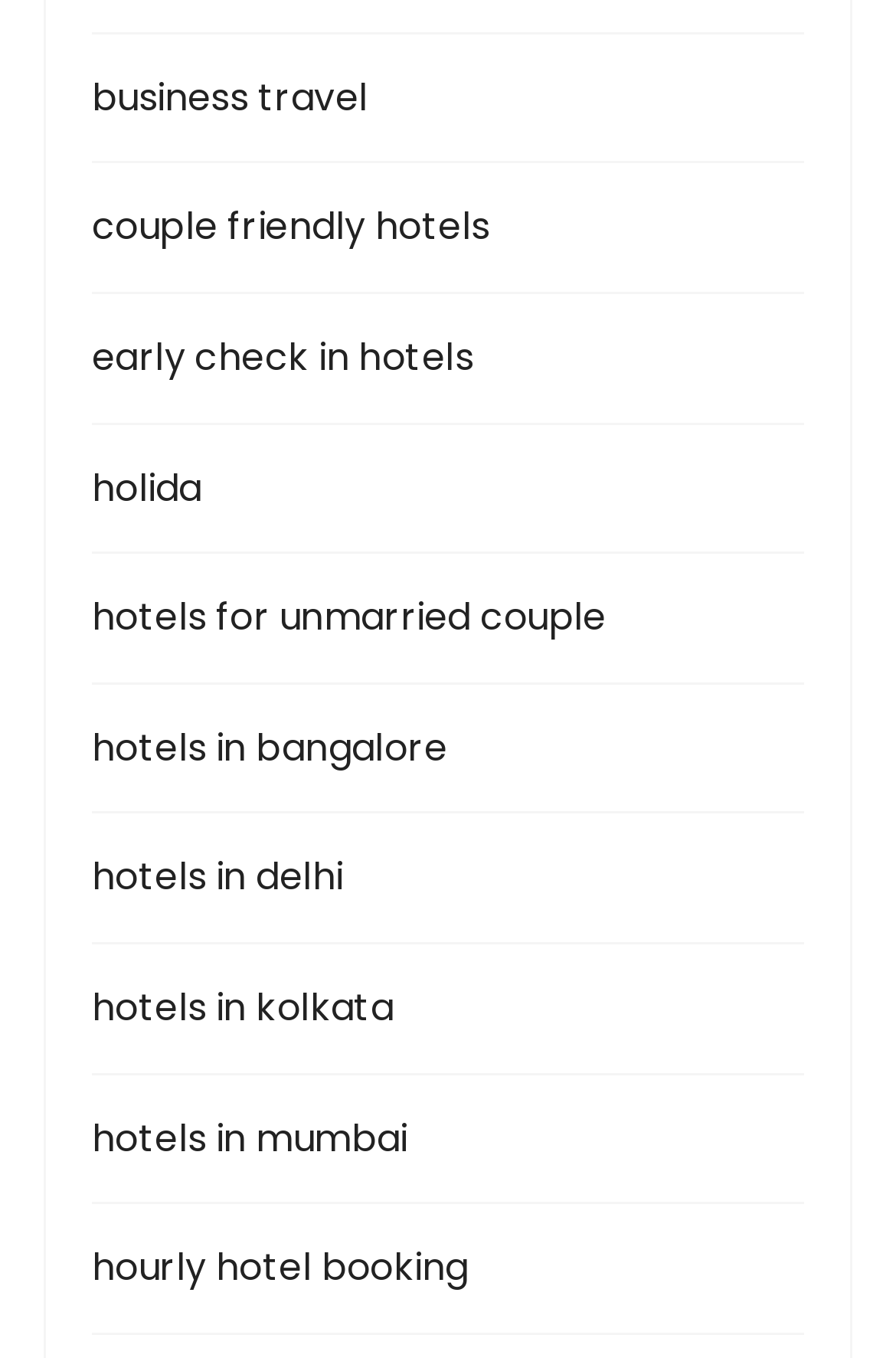Determine the bounding box coordinates for the area you should click to complete the following instruction: "find hotels in mumbai".

[0.102, 0.816, 0.739, 0.86]